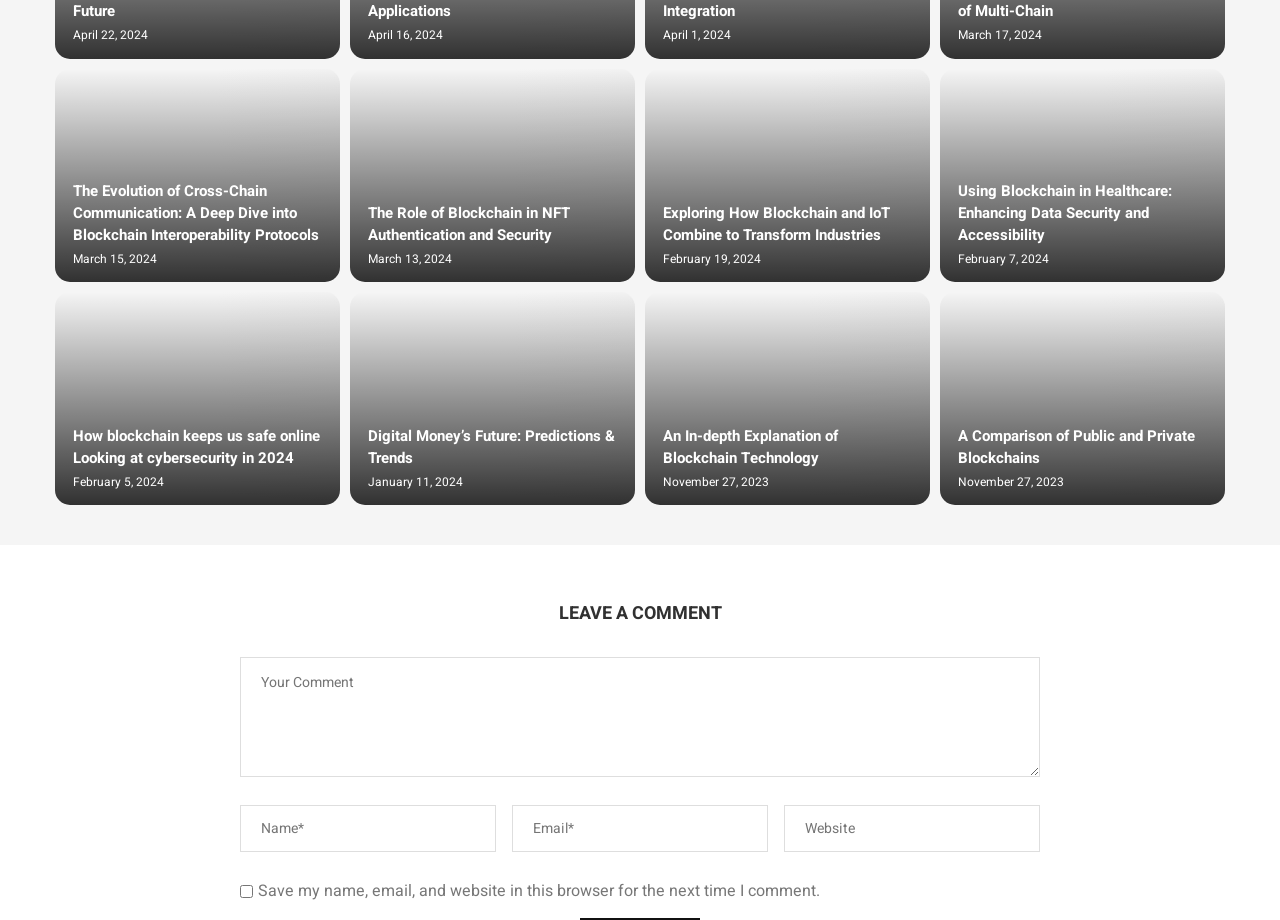What is the purpose of the checkbox in the comment section?
Please interpret the details in the image and answer the question thoroughly.

I read the text associated with the checkbox, which says 'Save my name, email, and website in this browser for the next time I comment.' This suggests that the purpose of the checkbox is to save the commenter's information for future comments.